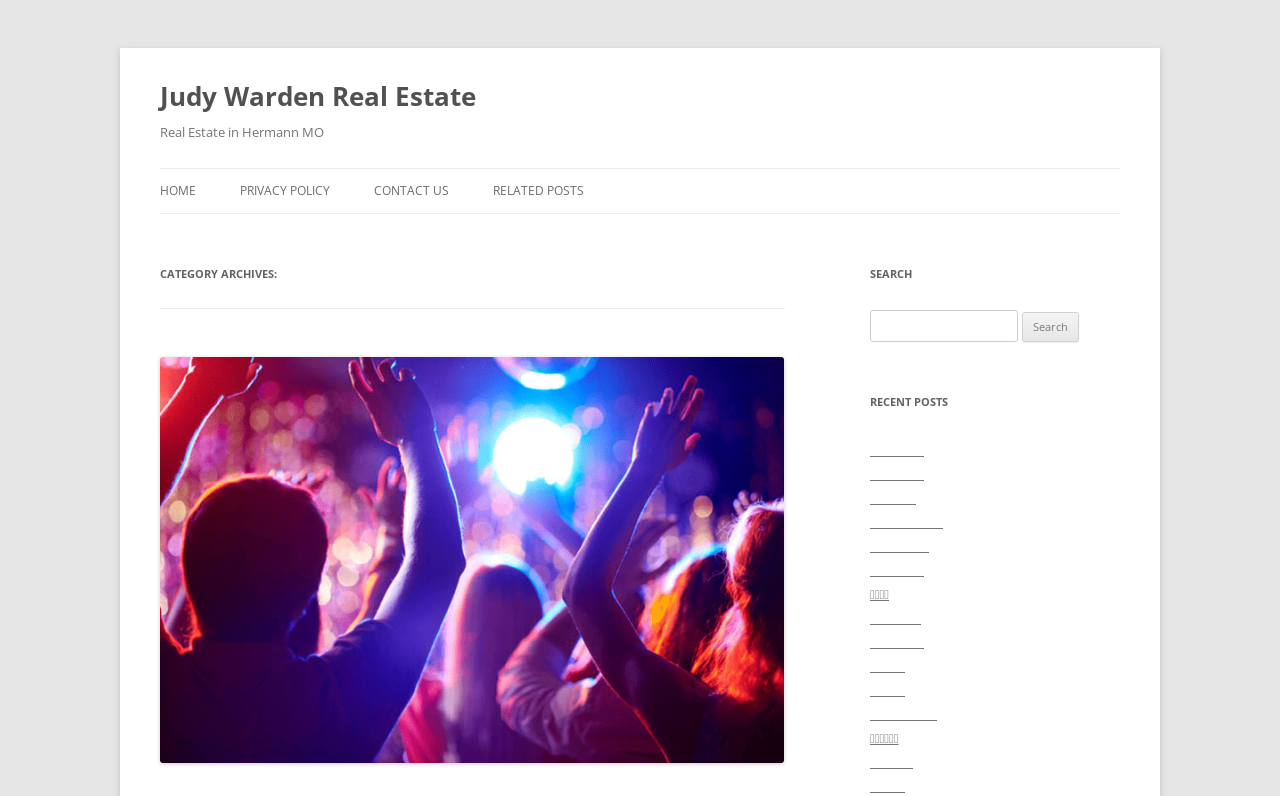Identify the bounding box coordinates necessary to click and complete the given instruction: "View RELATED POSTS".

[0.385, 0.212, 0.456, 0.268]